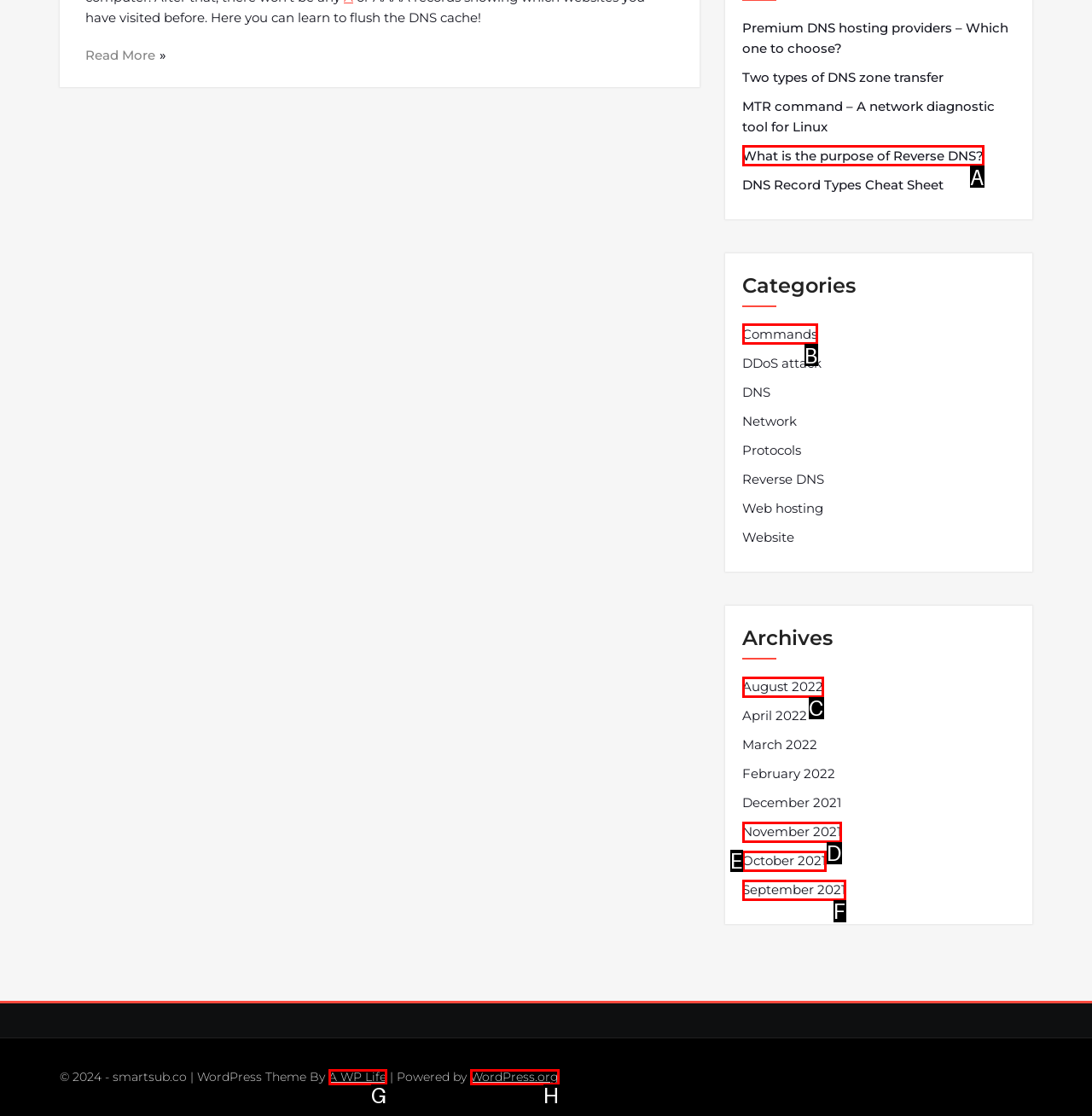Determine which HTML element corresponds to the description: A WP Life. Provide the letter of the correct option.

G